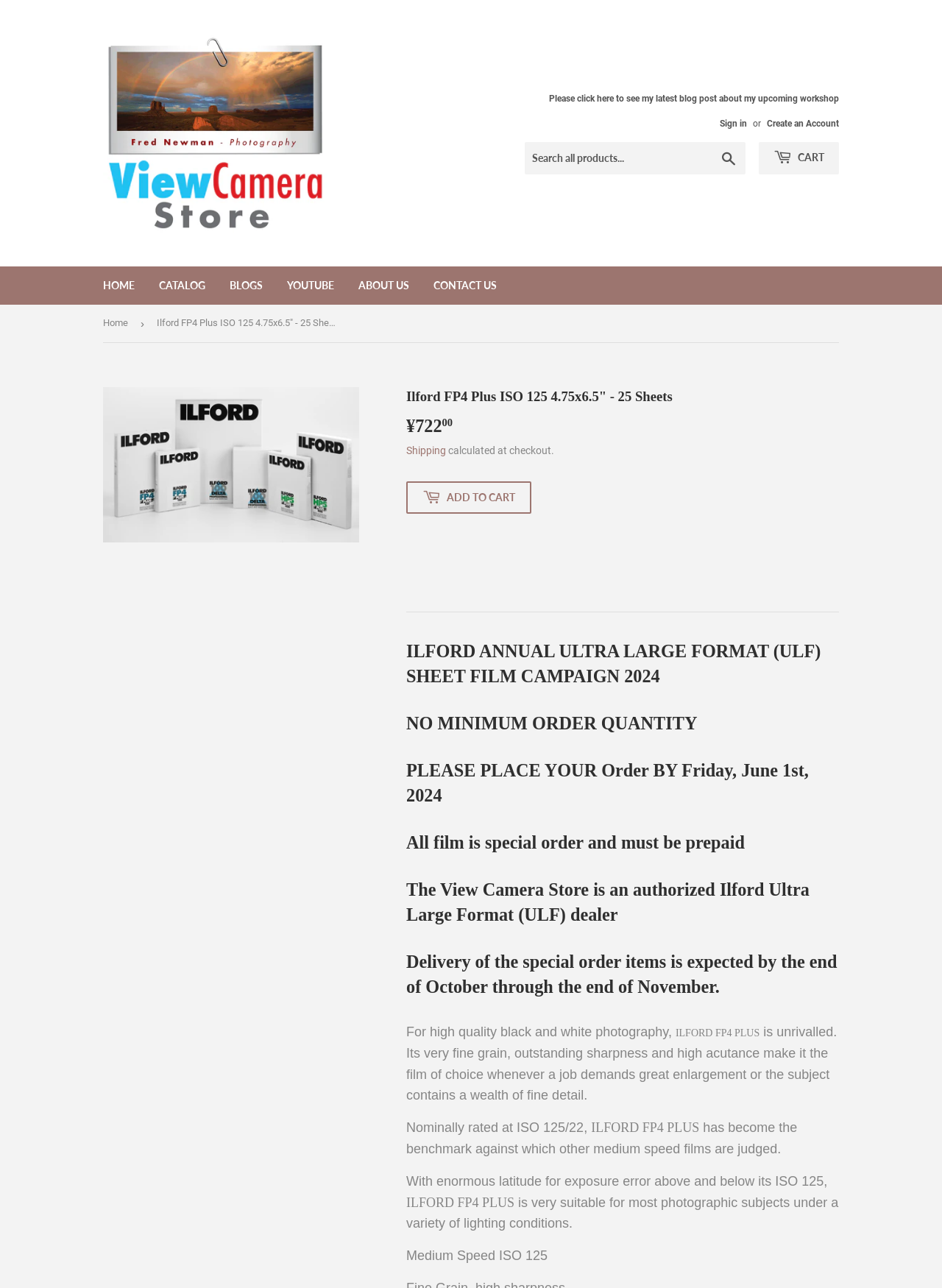Indicate the bounding box coordinates of the clickable region to achieve the following instruction: "Go to Home page."

[0.098, 0.207, 0.155, 0.237]